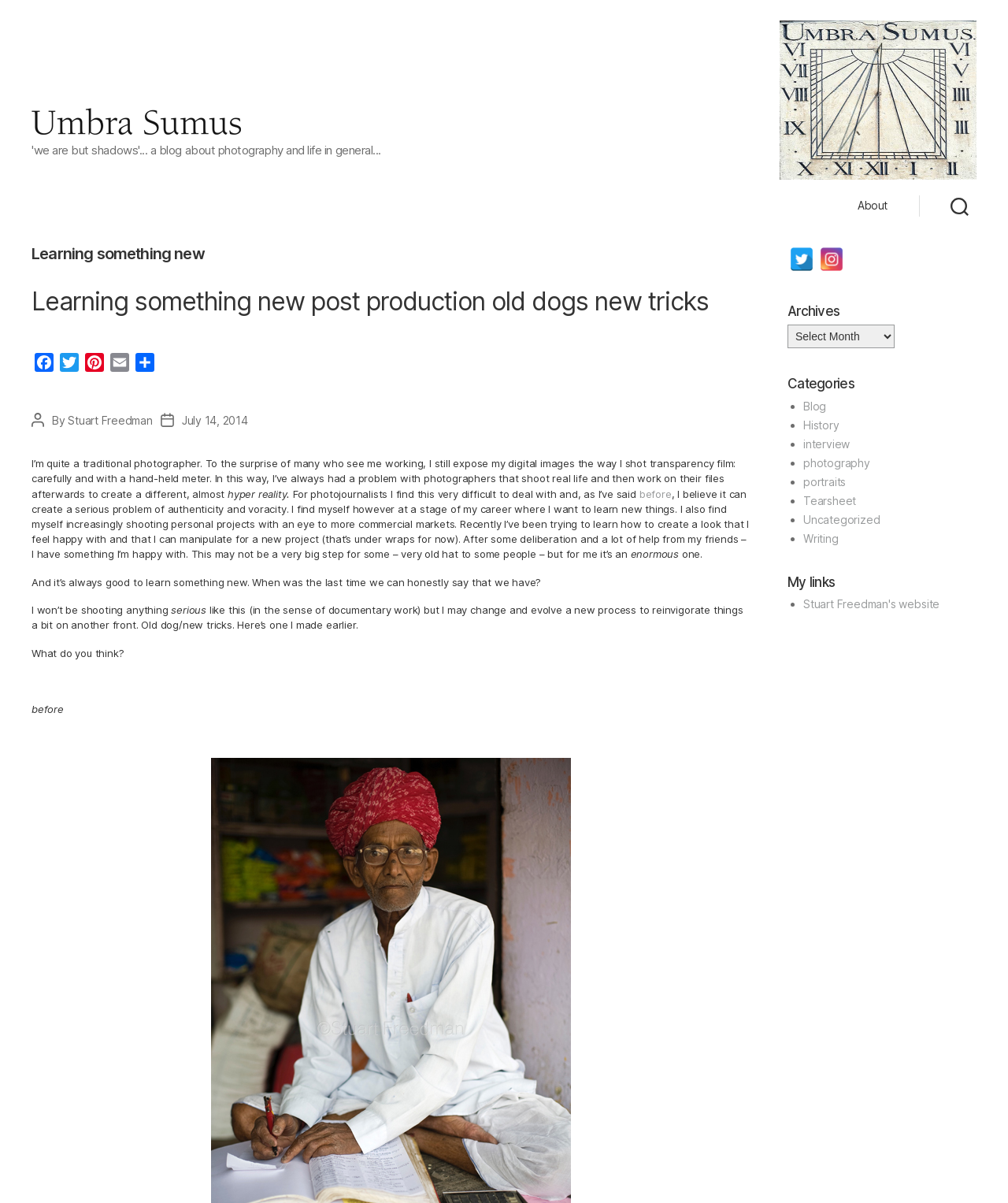With reference to the screenshot, provide a detailed response to the question below:
What is the topic of the category mentioned first in the 'Categories' section?

The answer can be found by looking at the list of categories in the 'Categories' section, where the first category mentioned is 'Blog'.